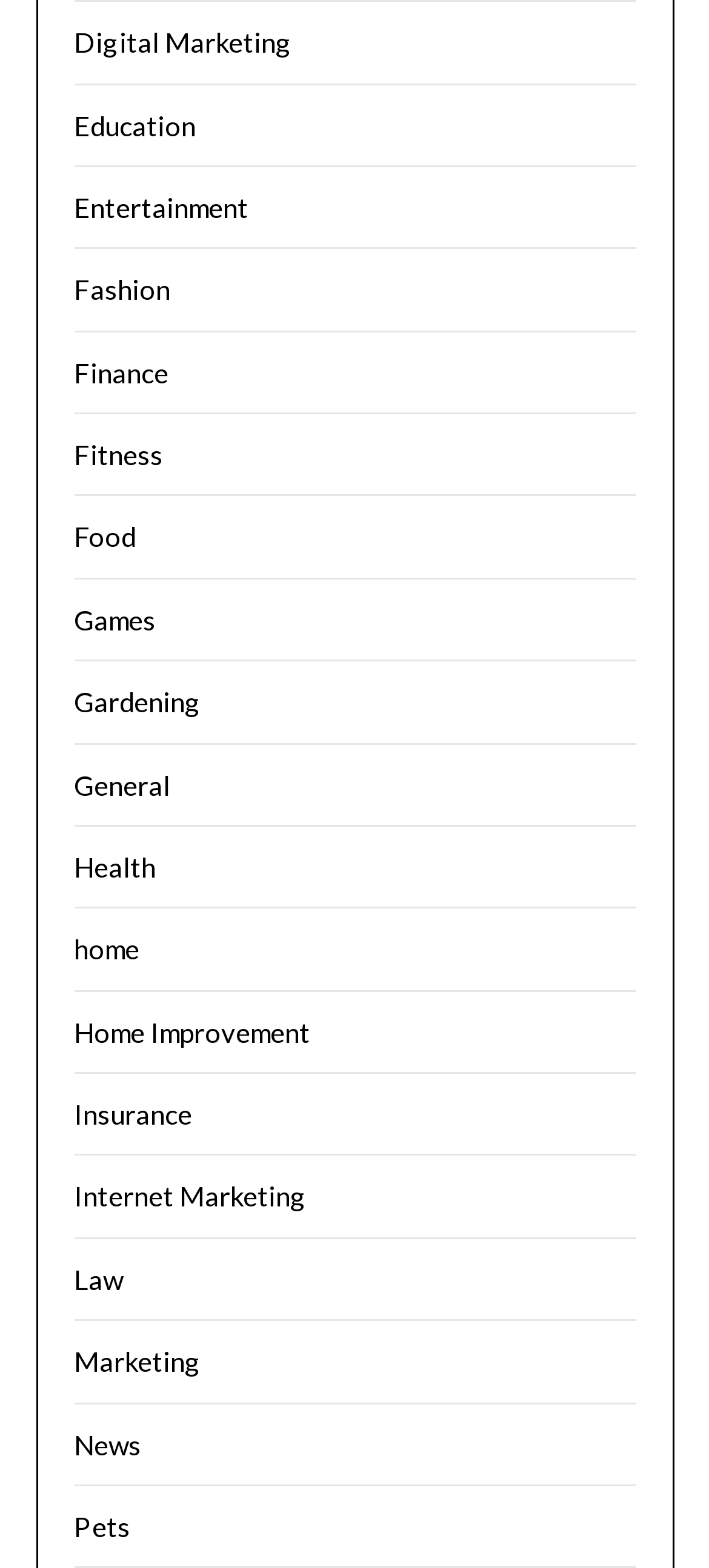Could you highlight the region that needs to be clicked to execute the instruction: "Check out News"?

[0.104, 0.91, 0.199, 0.931]